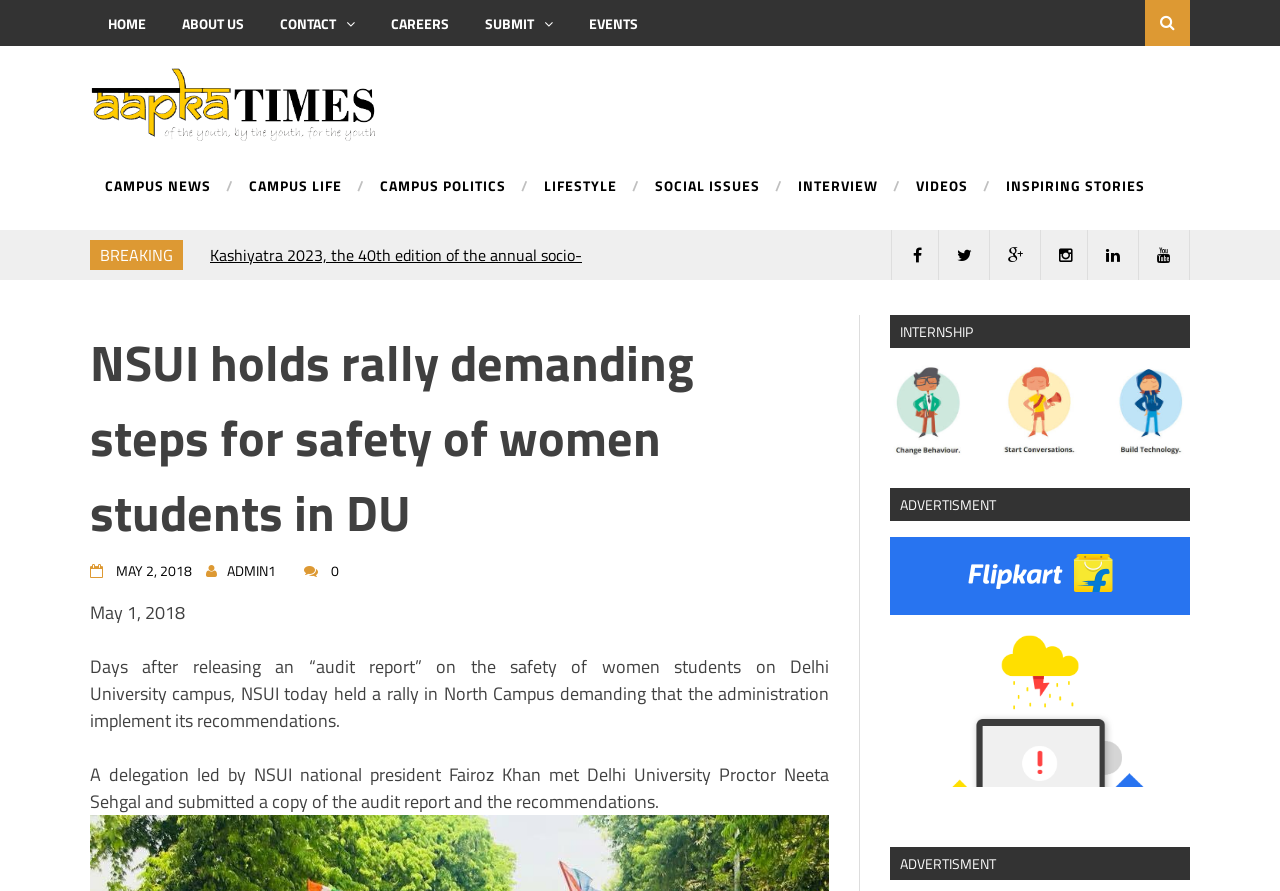Where did the rally take place?
Respond to the question with a well-detailed and thorough answer.

The question can be answered by looking at the text 'Days after releasing an “audit report” on the safety of women students on Delhi University campus, NSUI today held a rally in North Campus demanding that the administration implement its recommendations.' which indicates that the rally took place in North Campus.